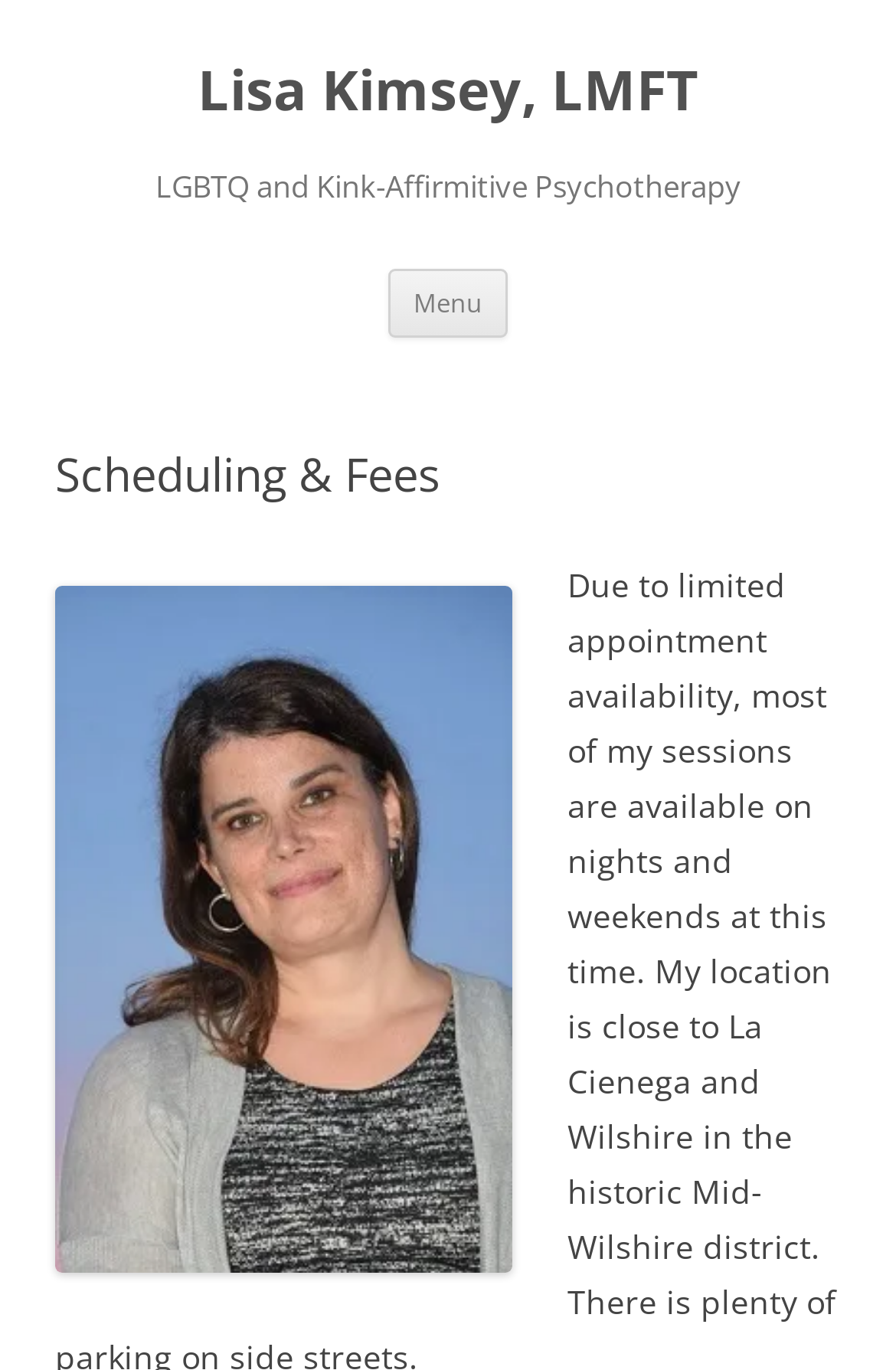Generate the title text from the webpage.

Lisa Kimsey, LMFT